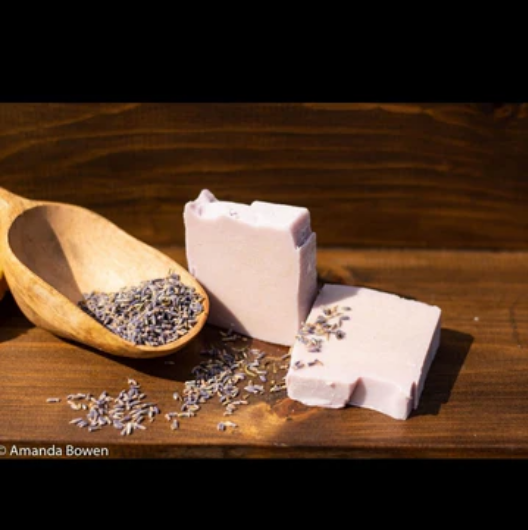What is the benefit of the lavender in the soap?
Carefully analyze the image and provide a thorough answer to the question.

According to the caption, the lavender in the soap provides calming properties, which implies that it can help to soothe and relax the user's skin and mind.